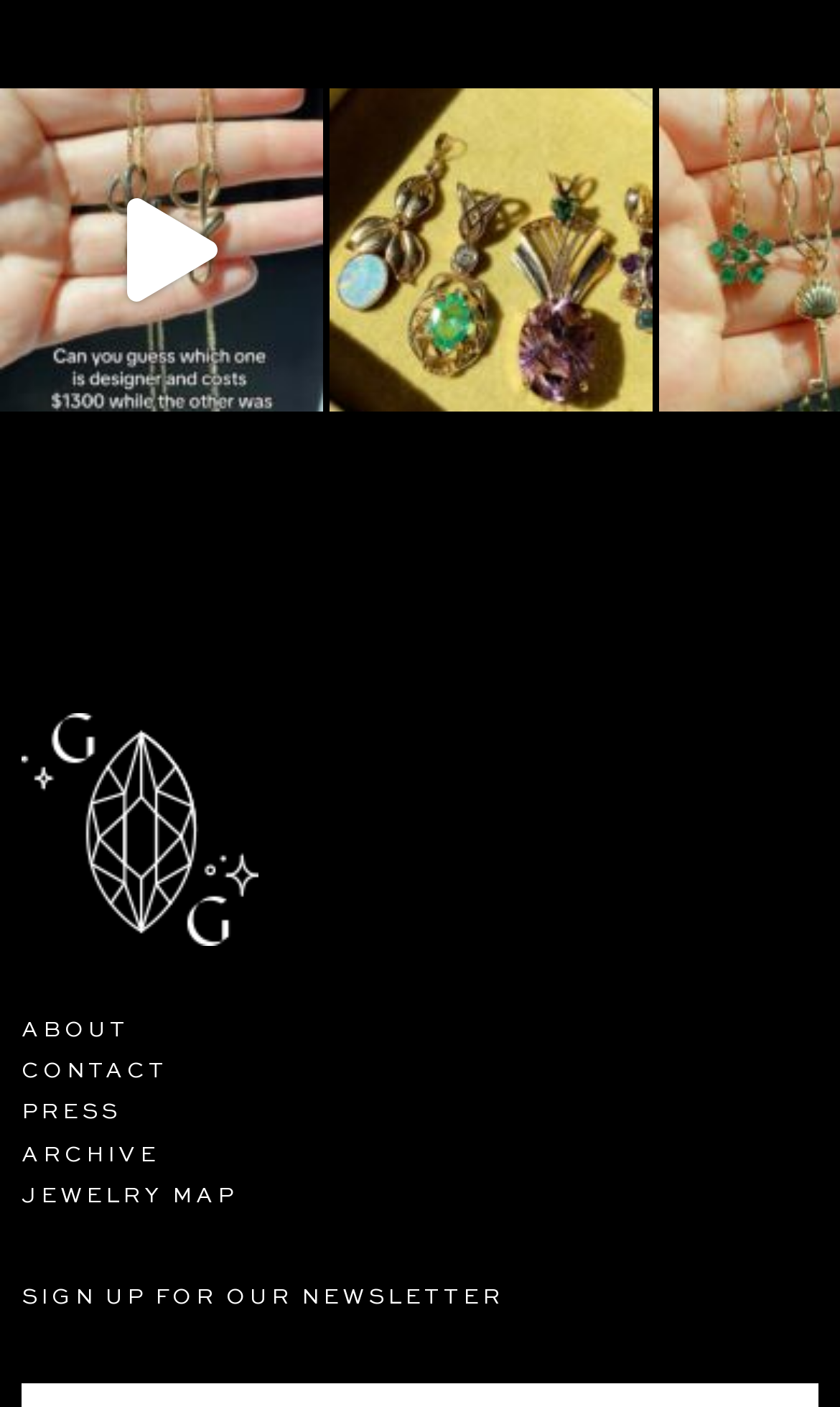Please find and report the bounding box coordinates of the element to click in order to perform the following action: "Open the link". The coordinates should be expressed as four float numbers between 0 and 1, in the format [left, top, right, bottom].

[0.0, 0.063, 0.385, 0.292]